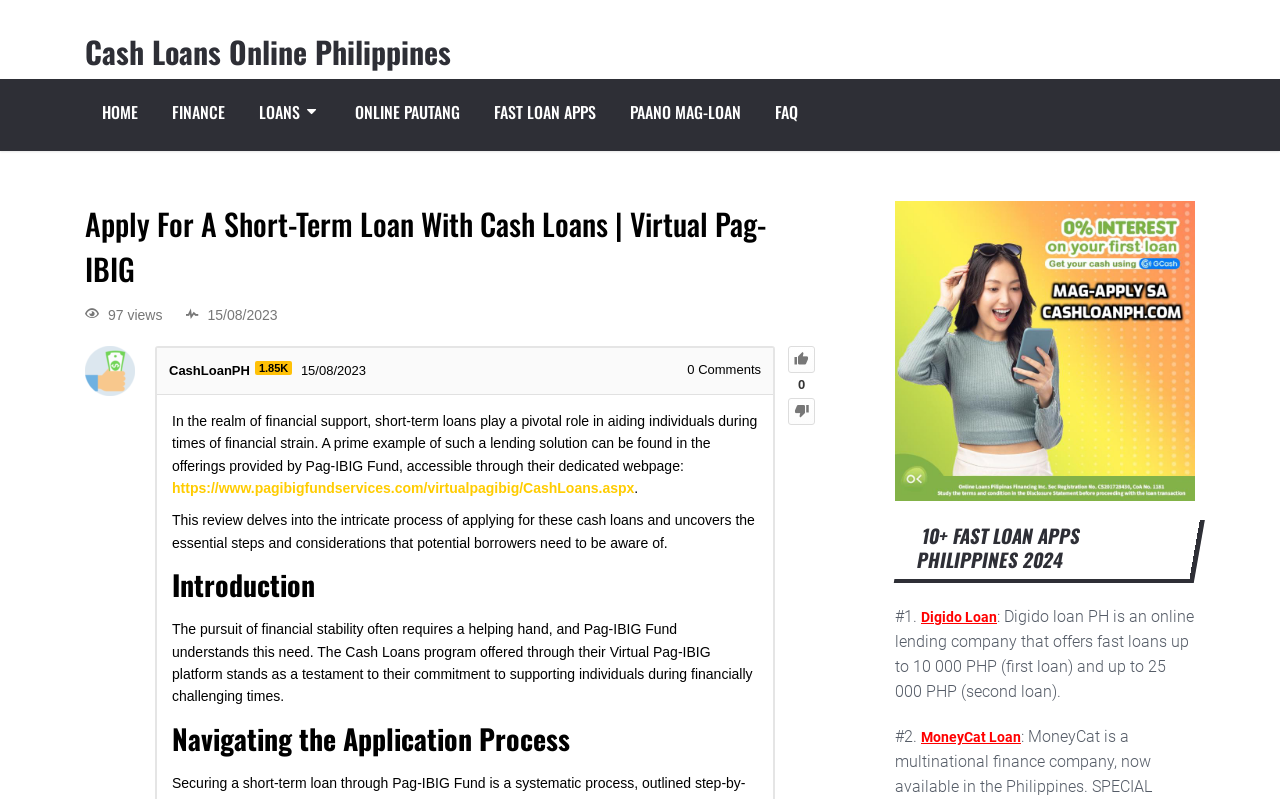Answer the question in one word or a short phrase:
How many fast loan apps are listed on the webpage?

10+